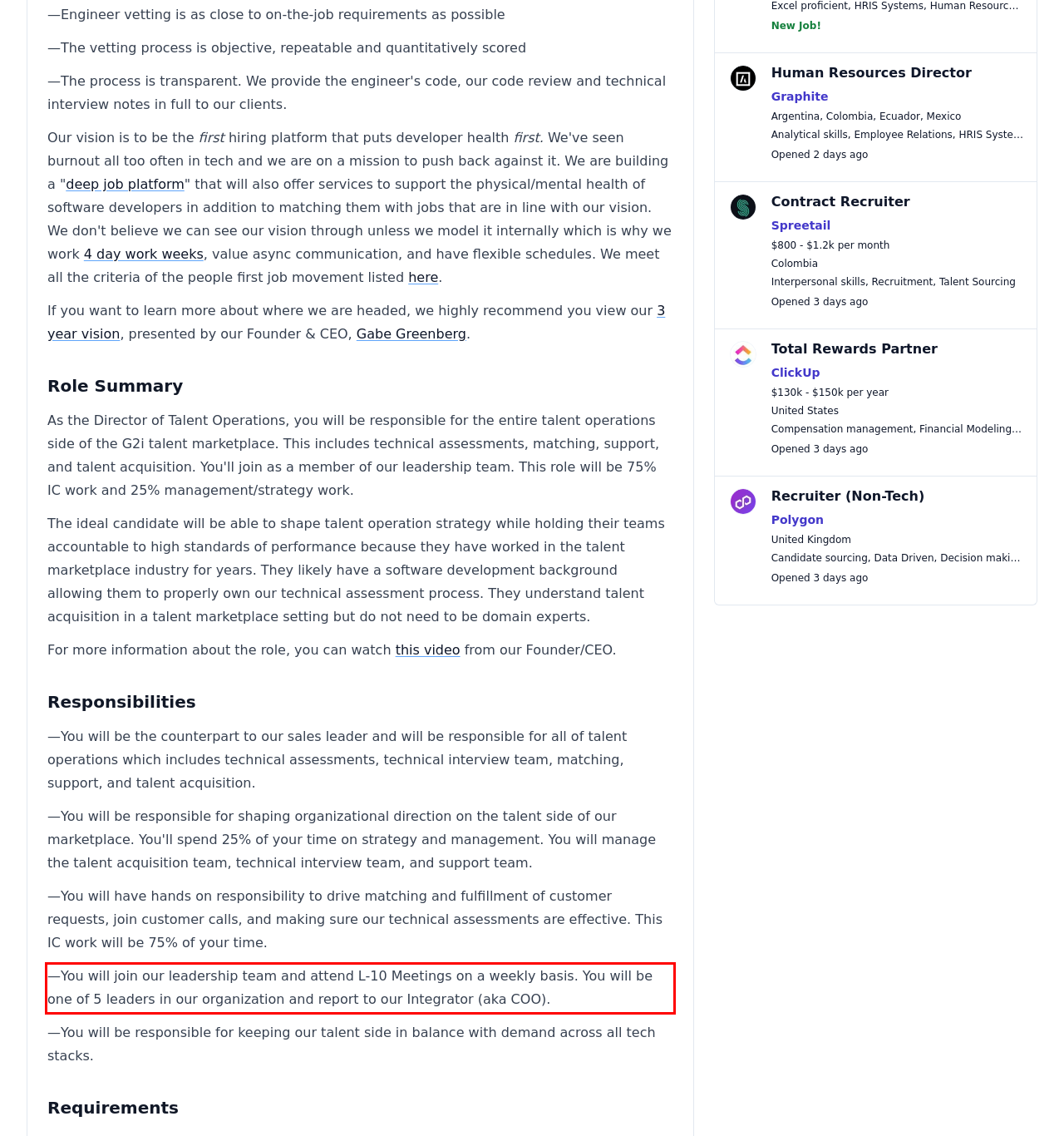Analyze the red bounding box in the provided webpage screenshot and generate the text content contained within.

—You will join our leadership team and attend L-10 Meetings on a weekly basis. You will be one of 5 leaders in our organization and report to our Integrator (aka COO).